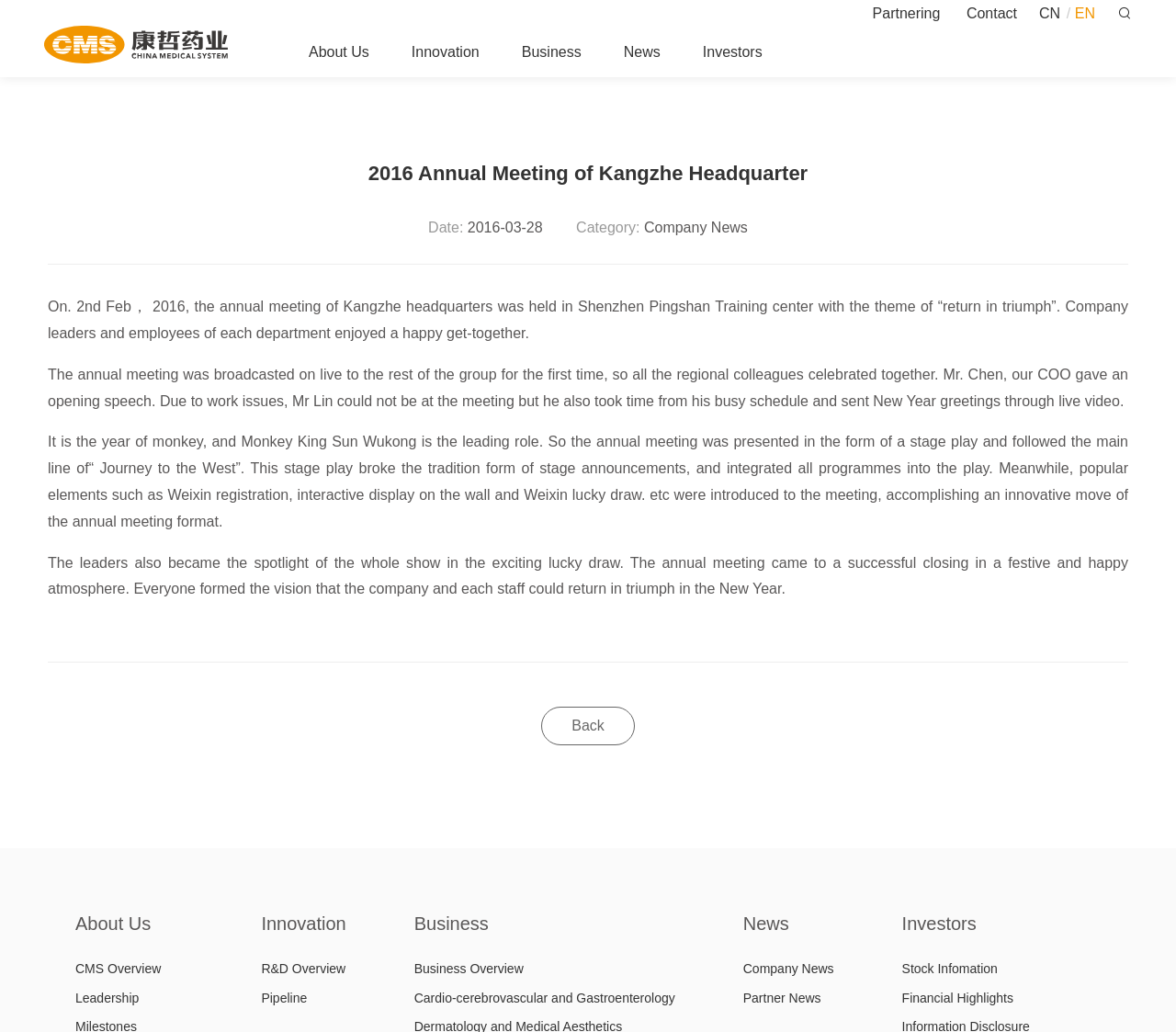Identify the bounding box coordinates of the clickable region to carry out the given instruction: "Go to the 'News' section".

[0.53, 0.027, 0.562, 0.075]